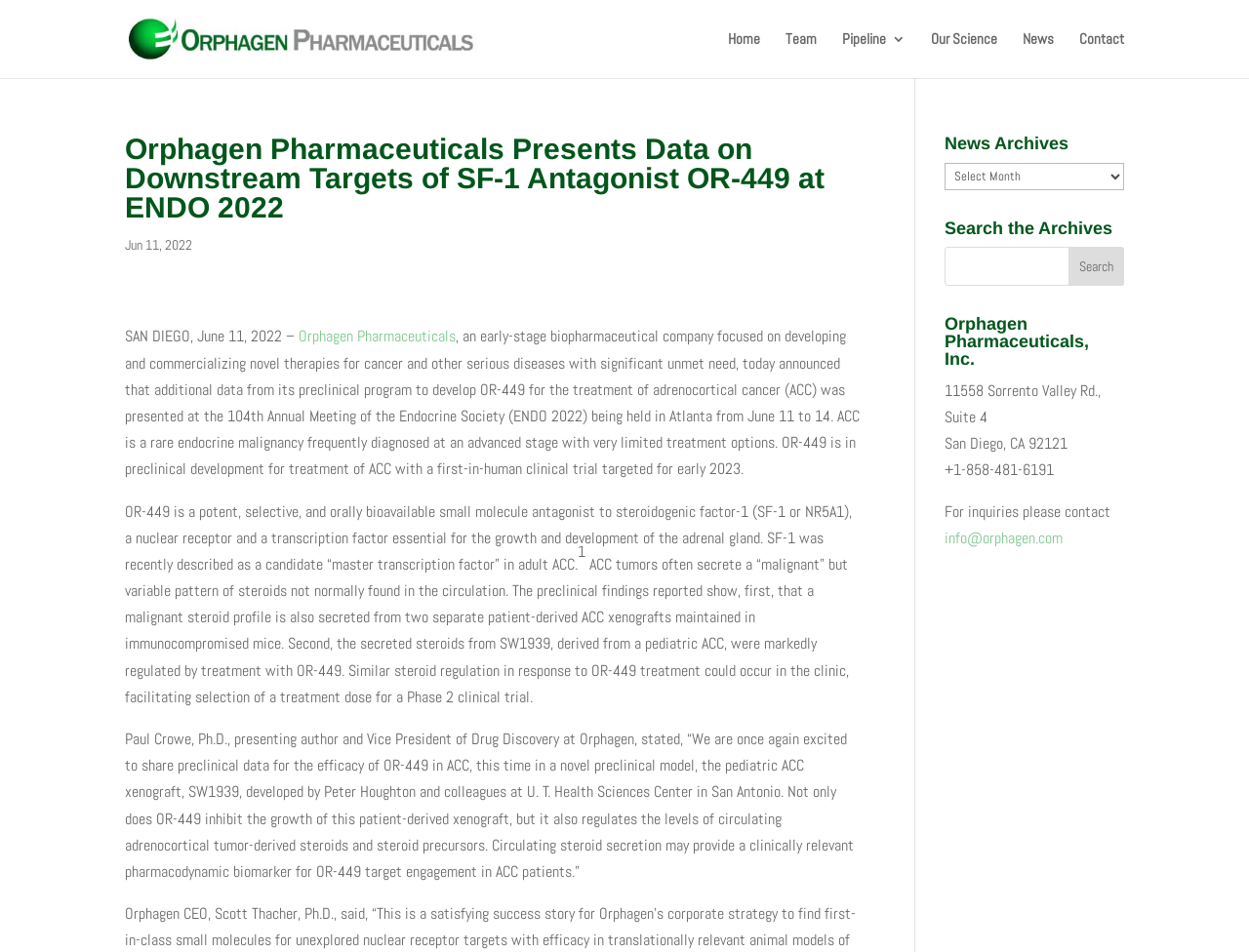Who is the presenting author of the preclinical data?
Please respond to the question with a detailed and informative answer.

The presenting author is obtained from the StaticText element 'Paul Crowe, Ph.D., presenting author and Vice President of Drug Discovery at Orphagen...'.